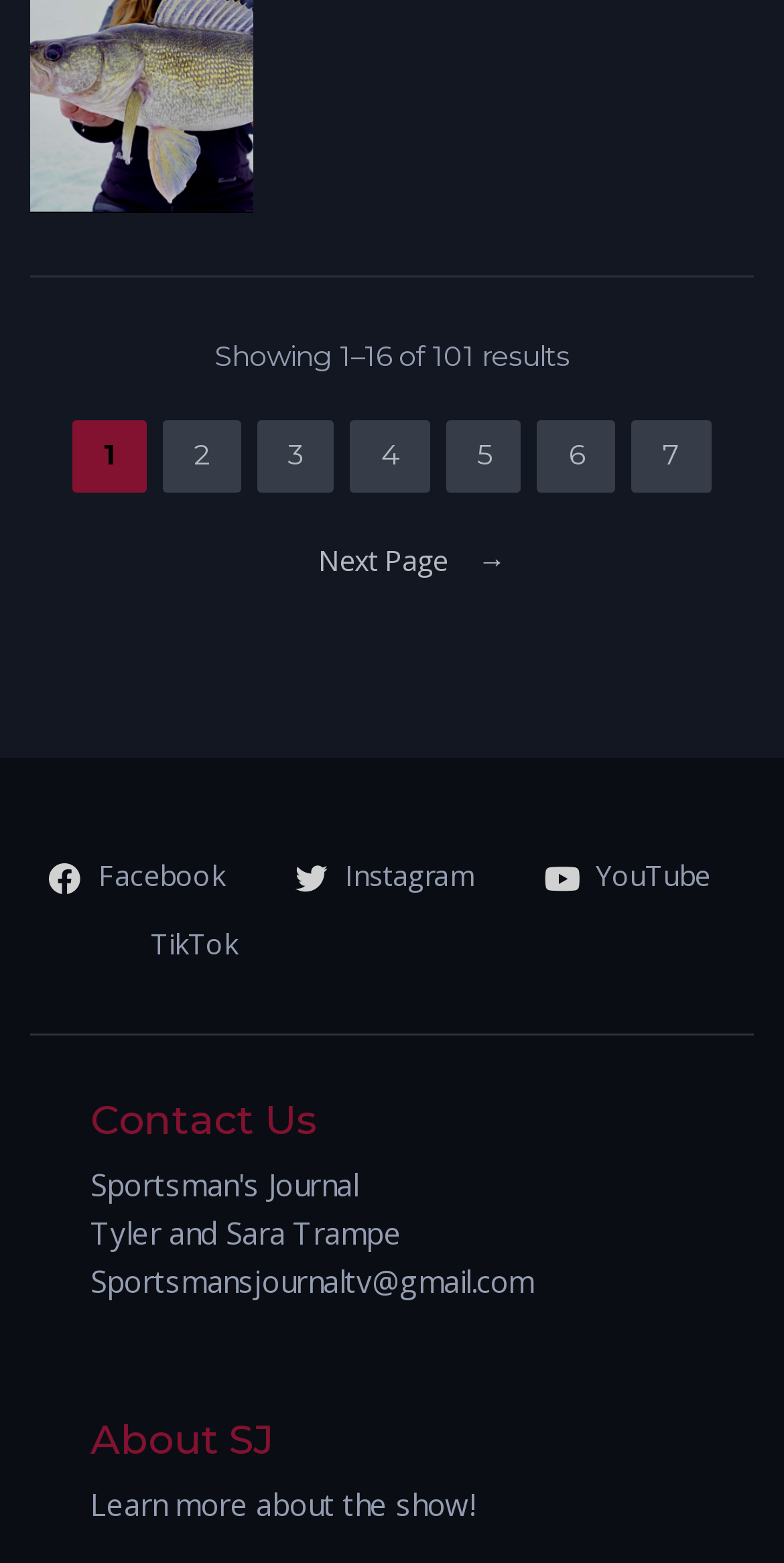Determine the bounding box coordinates for the clickable element to execute this instruction: "contact us". Provide the coordinates as four float numbers between 0 and 1, i.e., [left, top, right, bottom].

[0.115, 0.701, 0.406, 0.732]